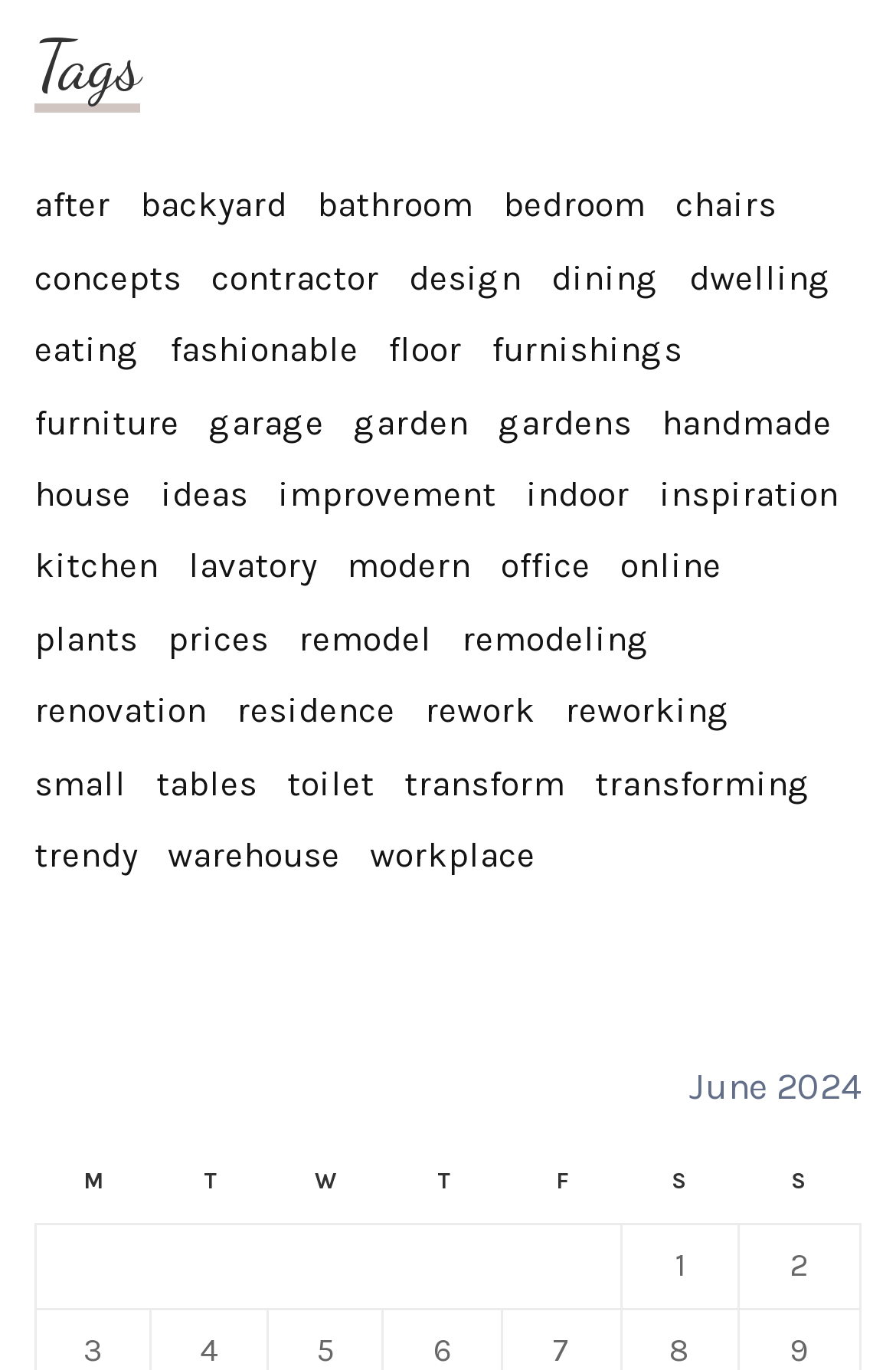Pinpoint the bounding box coordinates of the clickable element to carry out the following instruction: "view 'furniture' items."

[0.038, 0.291, 0.2, 0.327]